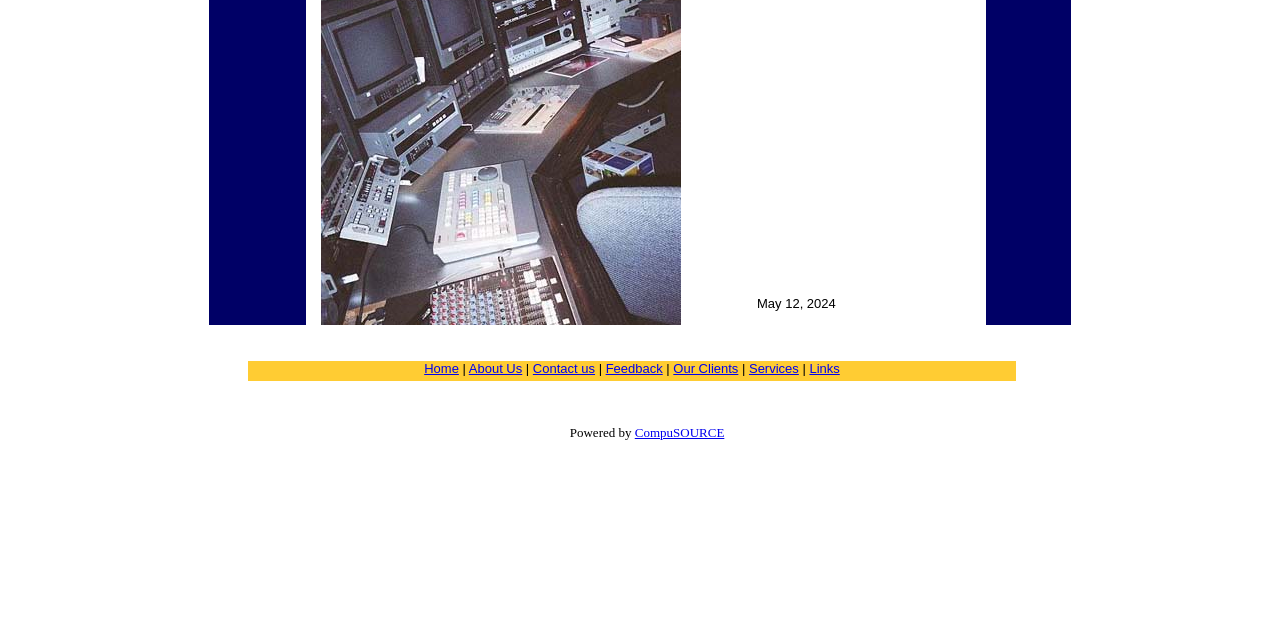Specify the bounding box coordinates (top-left x, top-left y, bottom-right x, bottom-right y) of the UI element in the screenshot that matches this description: About Us

[0.366, 0.564, 0.408, 0.587]